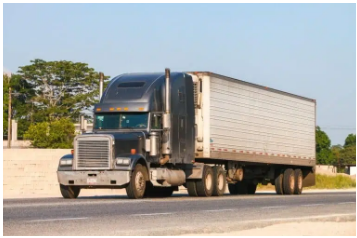Respond to the following question with a brief word or phrase:
What is the truck traveling on?

Highway